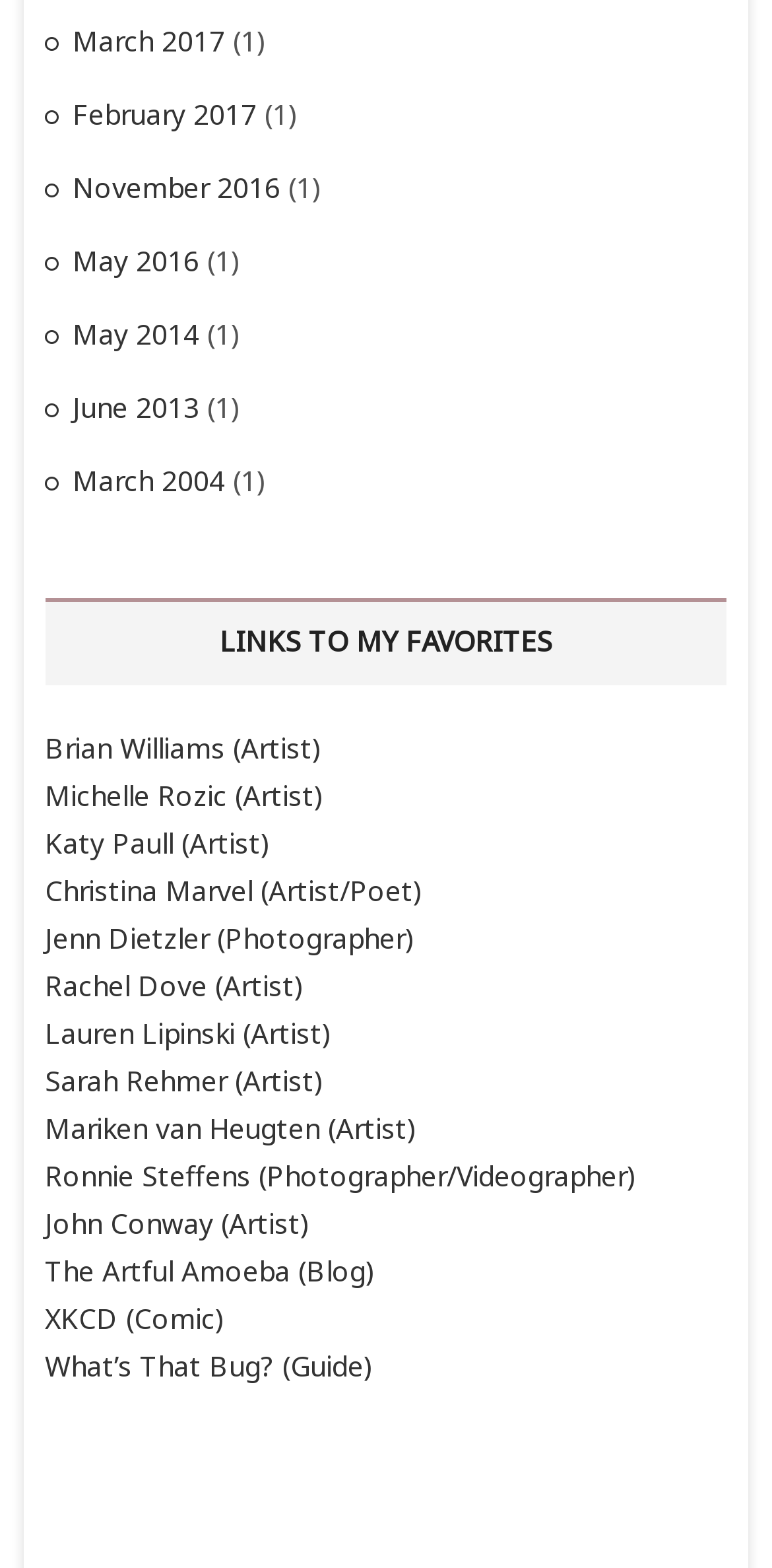Please provide a comprehensive answer to the question based on the screenshot: How many photographers are listed on the webpage?

I counted the number of links with the word 'Photographer' in their descriptions, and found 2 photographers listed: Jenn Dietzler and Ronnie Steffens.